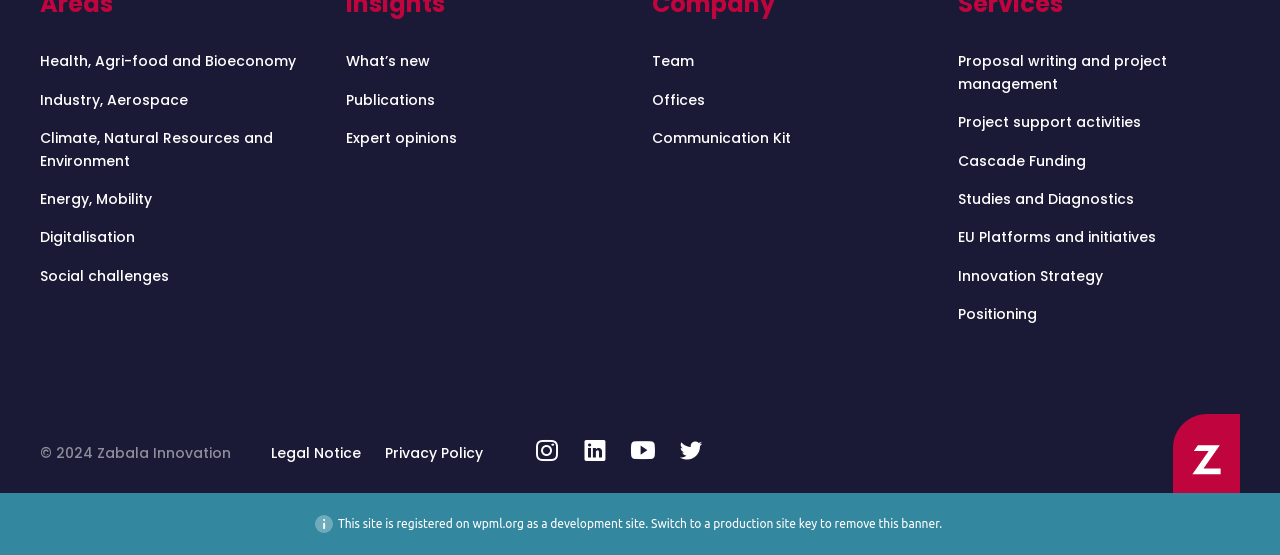Provide a one-word or short-phrase answer to the question:
What are the main categories on the webpage?

Health, Industry, Climate, etc.